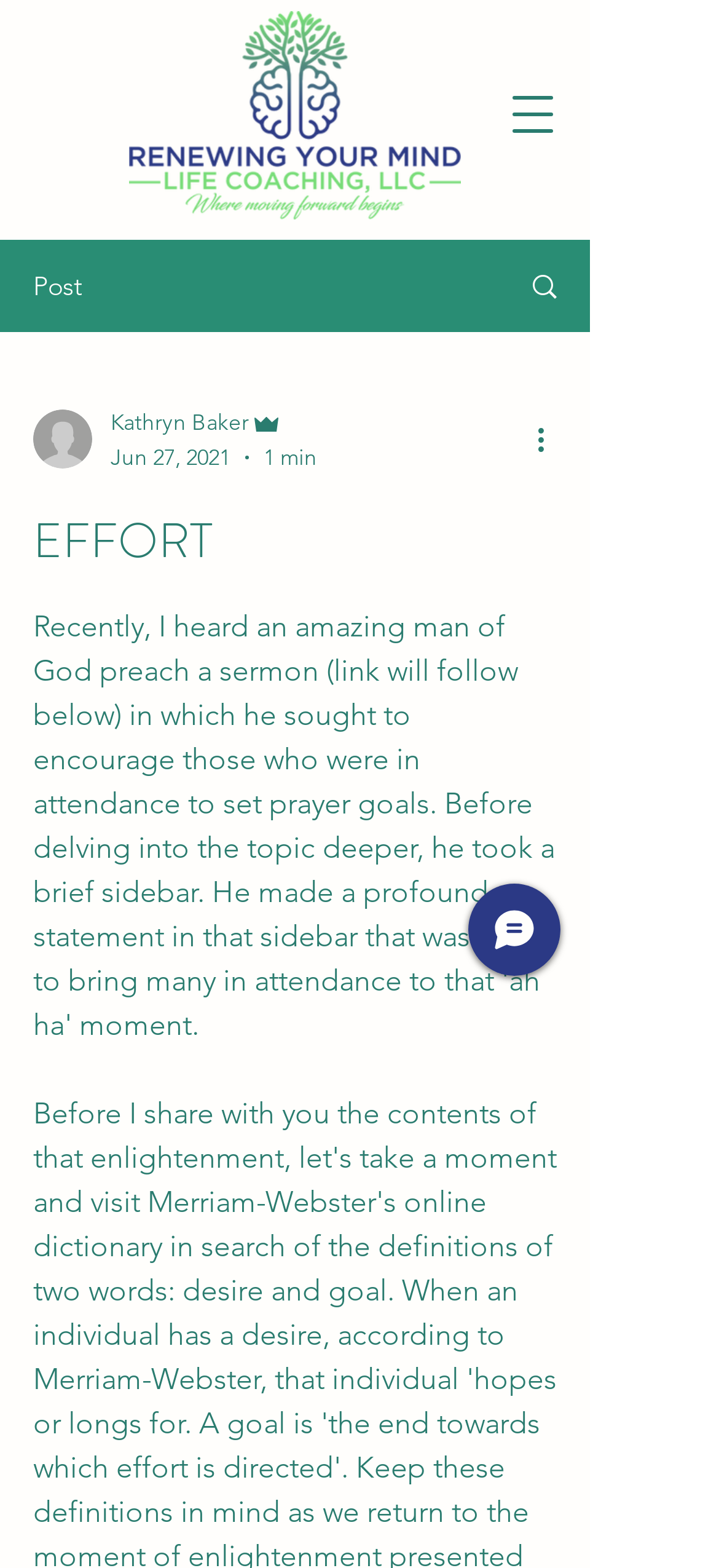What is the name of the writer?
Please provide a comprehensive and detailed answer to the question.

I found the writer's name by looking at the link with the text 'Kathryn Baker Admin' and the image next to it, which is likely the writer's picture.